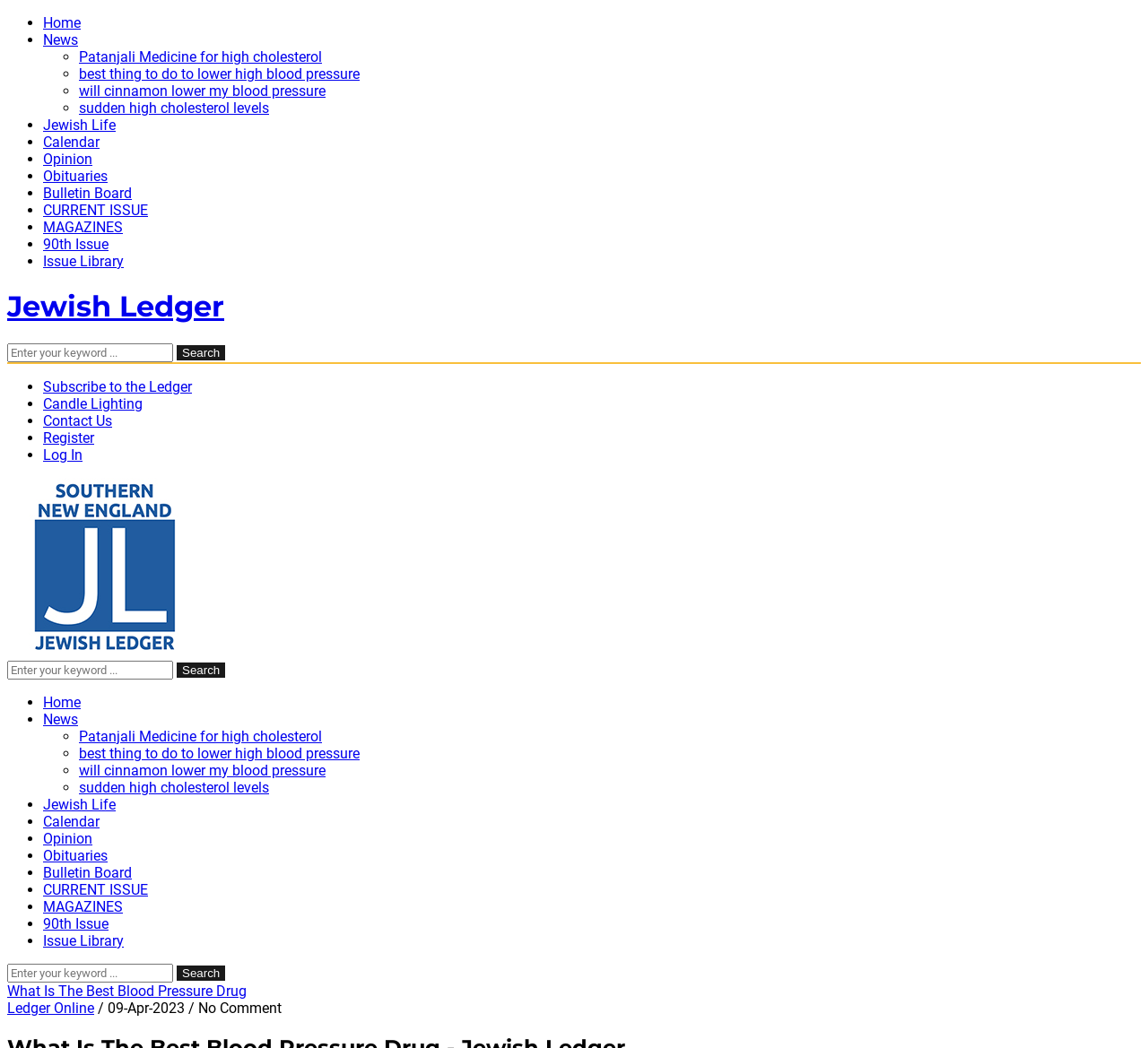Identify the bounding box coordinates for the UI element described as follows: "Juneteenth: A Celebration of Freedom". Ensure the coordinates are four float numbers between 0 and 1, formatted as [left, top, right, bottom].

None